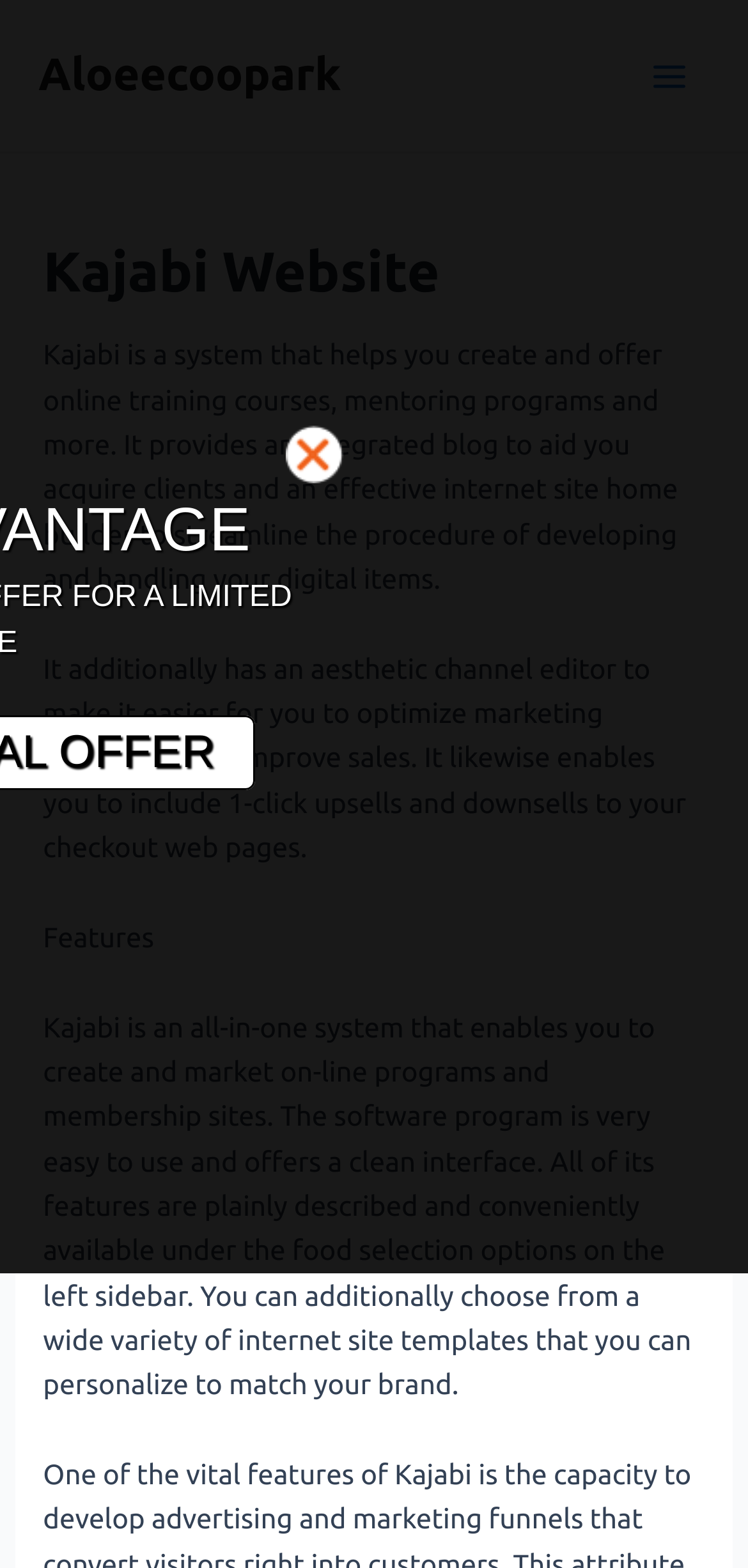Provide the bounding box coordinates of the UI element this sentence describes: "Main Menu".

[0.841, 0.023, 0.949, 0.074]